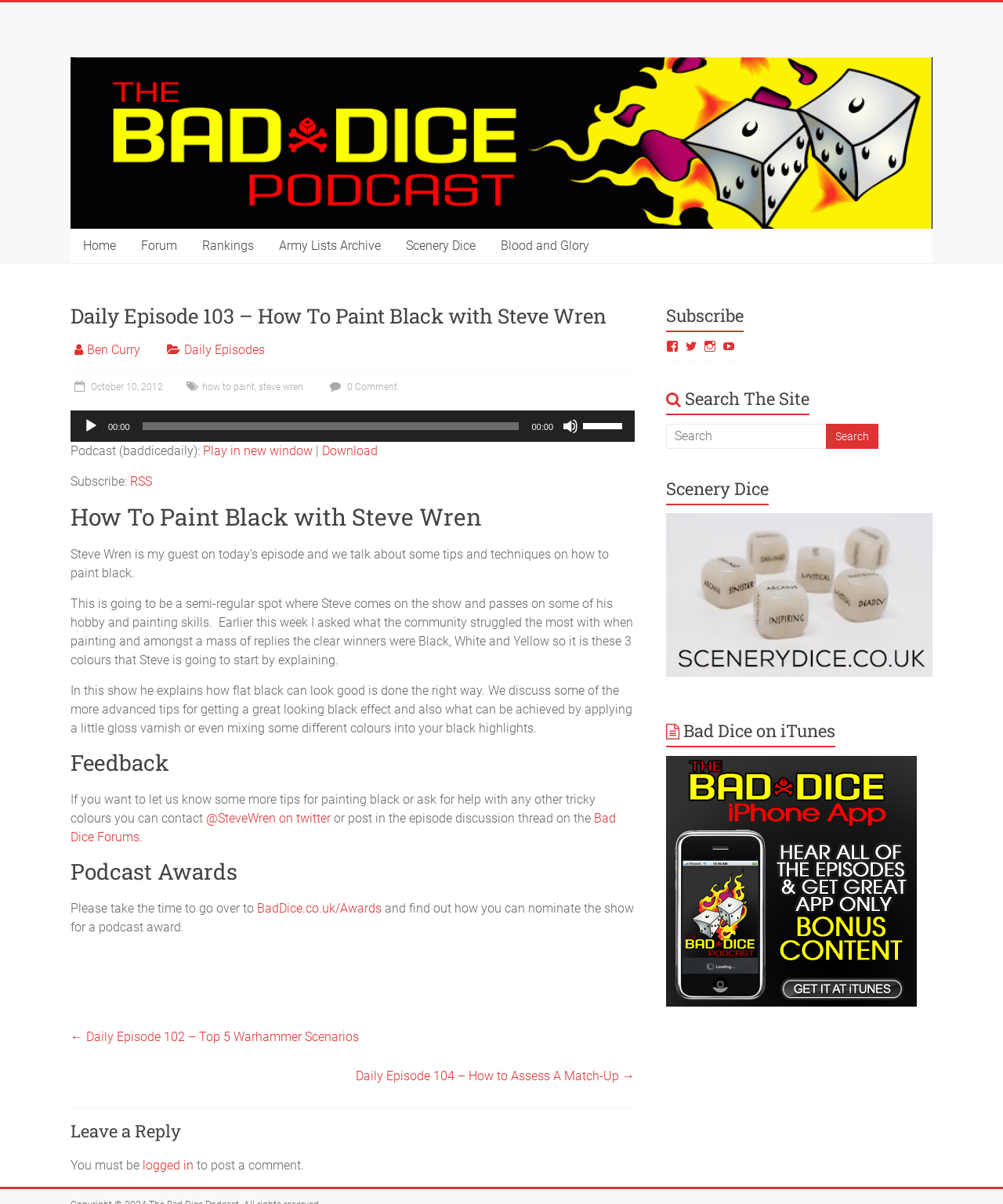Find the bounding box coordinates for the element described here: "Download".

[0.321, 0.368, 0.377, 0.38]